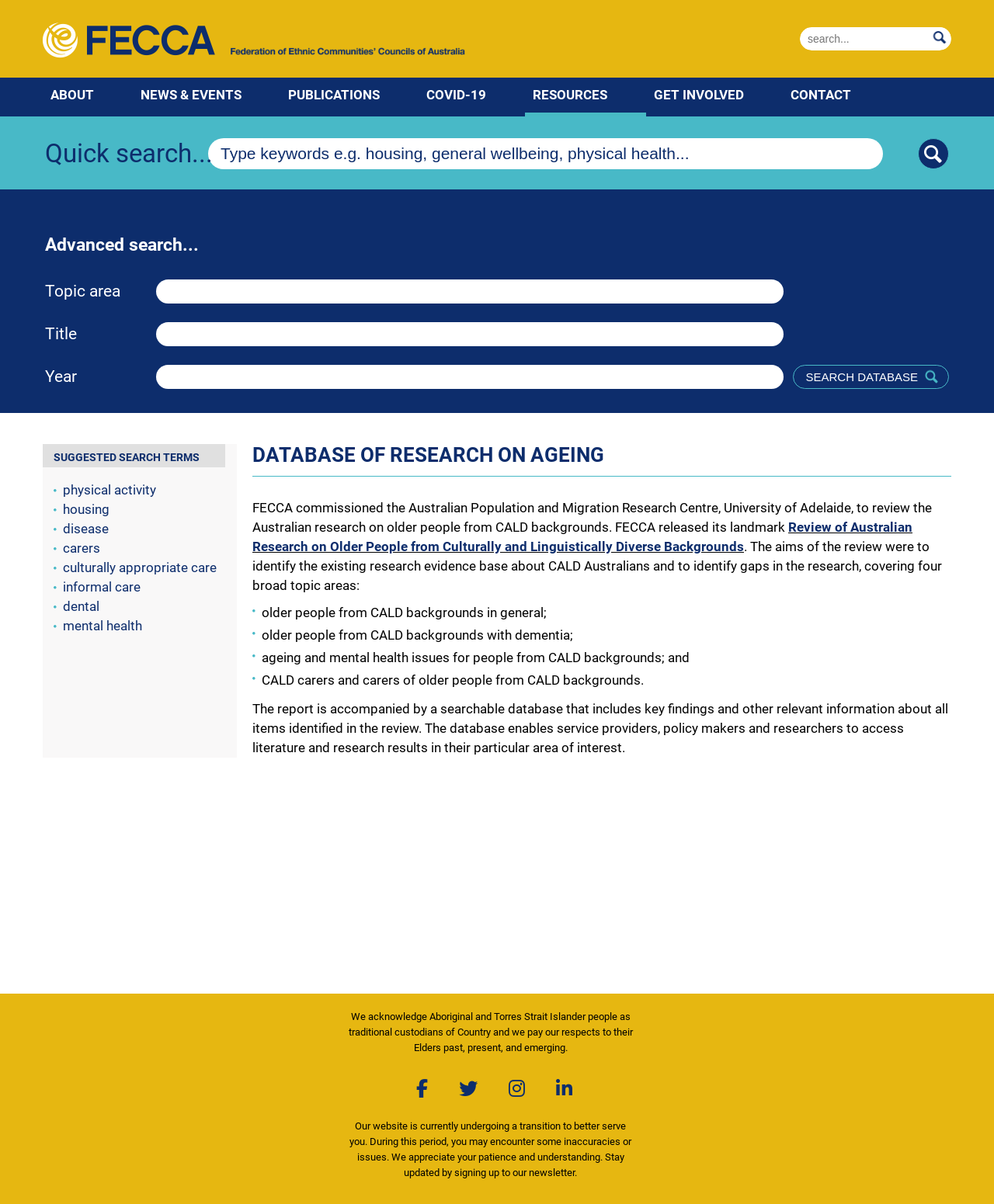Identify the bounding box coordinates of the region that should be clicked to execute the following instruction: "Search for resources related to carers".

[0.063, 0.449, 0.101, 0.462]